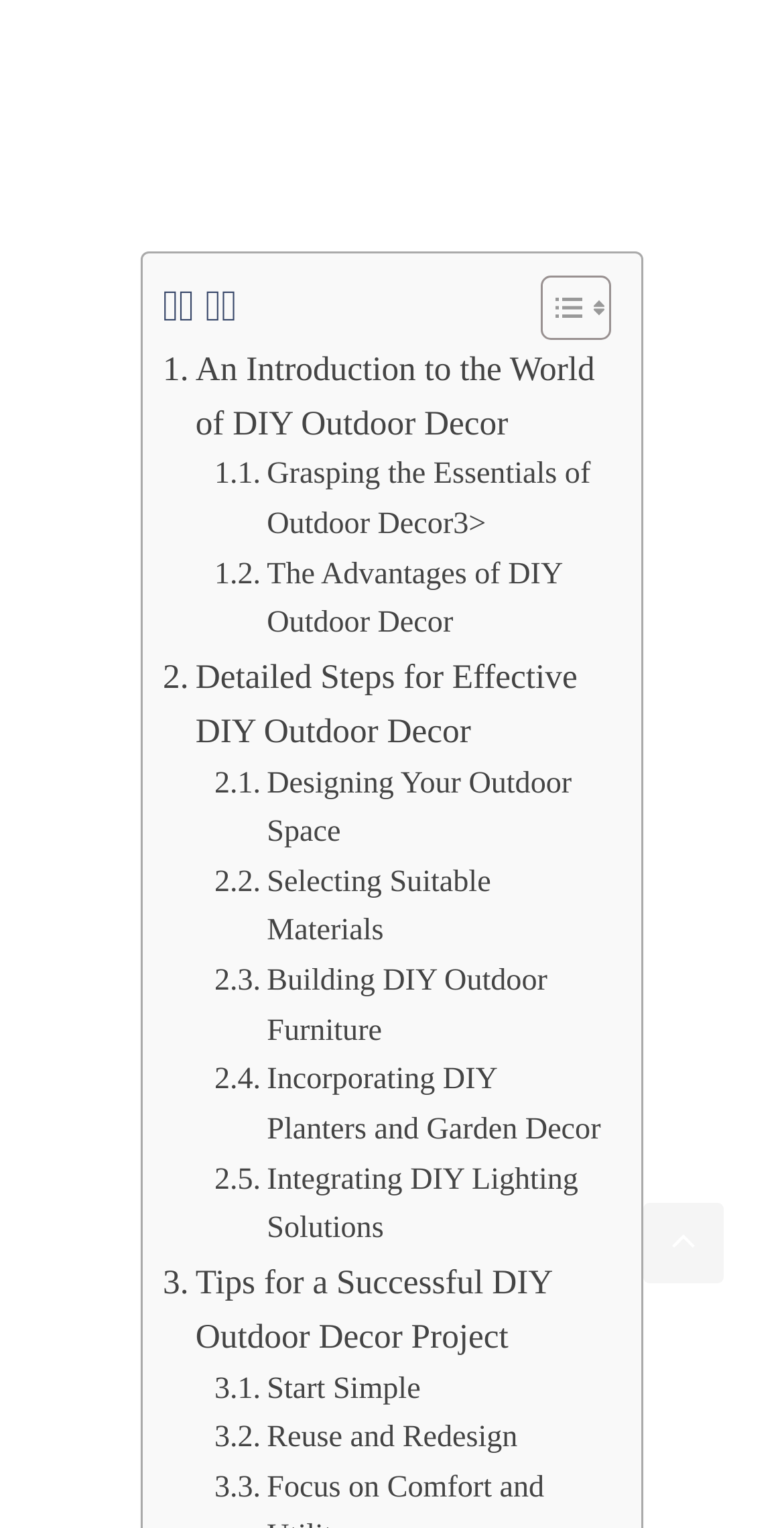Determine the bounding box coordinates for the region that must be clicked to execute the following instruction: "Toggle table of content".

[0.651, 0.179, 0.767, 0.223]